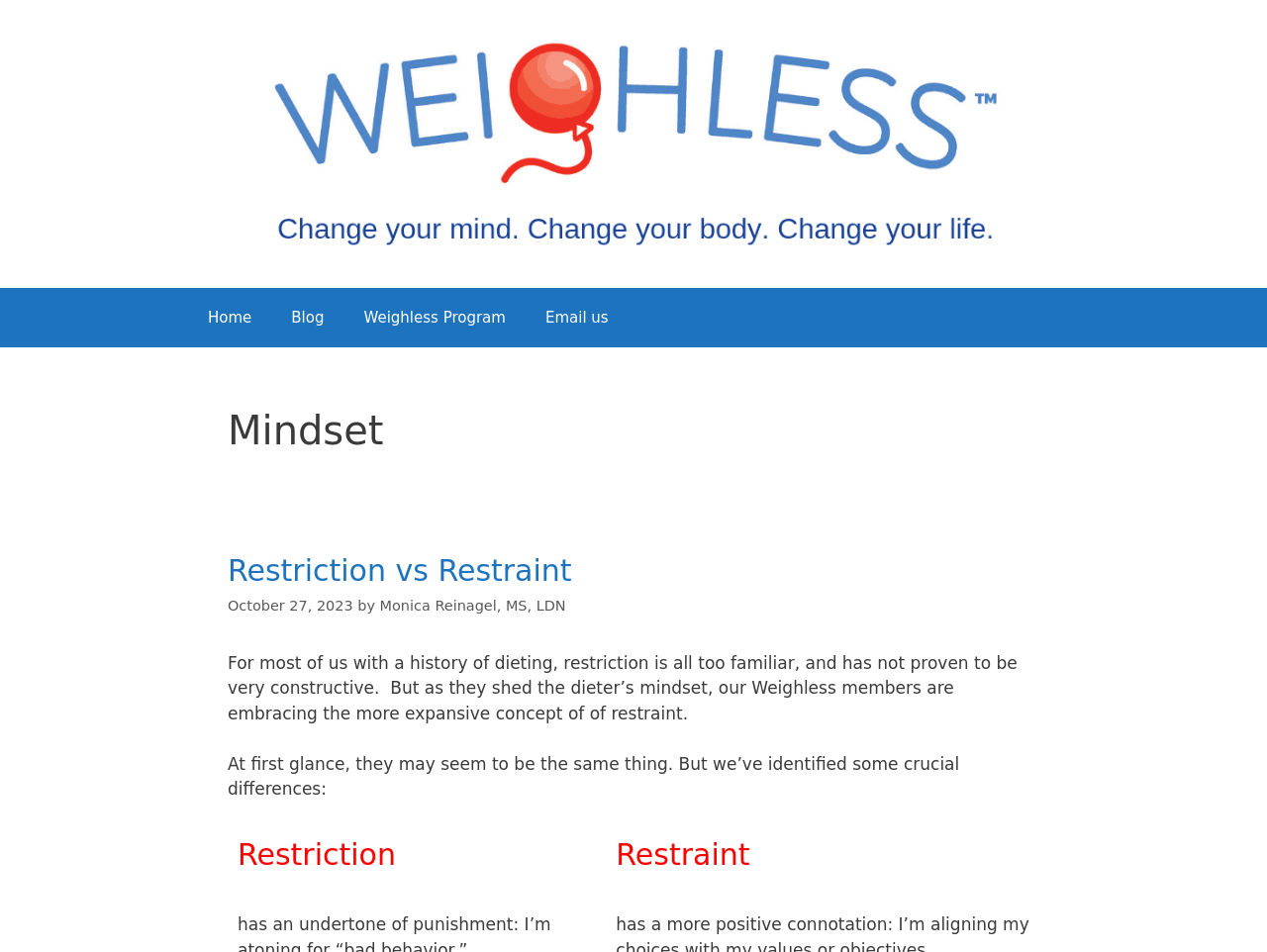Provide a brief response to the question below using a single word or phrase: 
What are the two concepts discussed in the article?

Restriction and Restraint